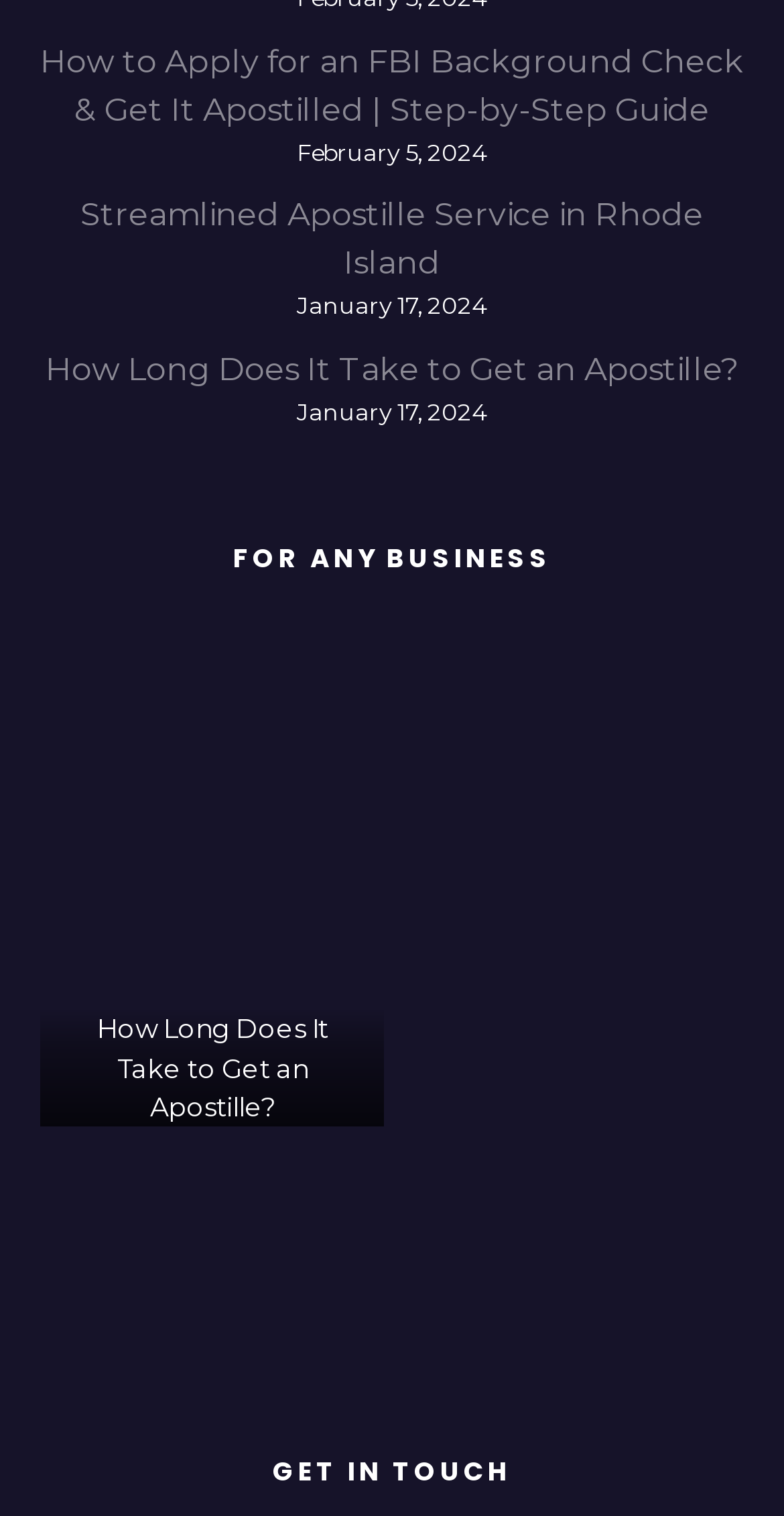Please find the bounding box coordinates of the clickable region needed to complete the following instruction: "Get in touch with the business". The bounding box coordinates must consist of four float numbers between 0 and 1, i.e., [left, top, right, bottom].

[0.051, 0.961, 0.949, 0.983]